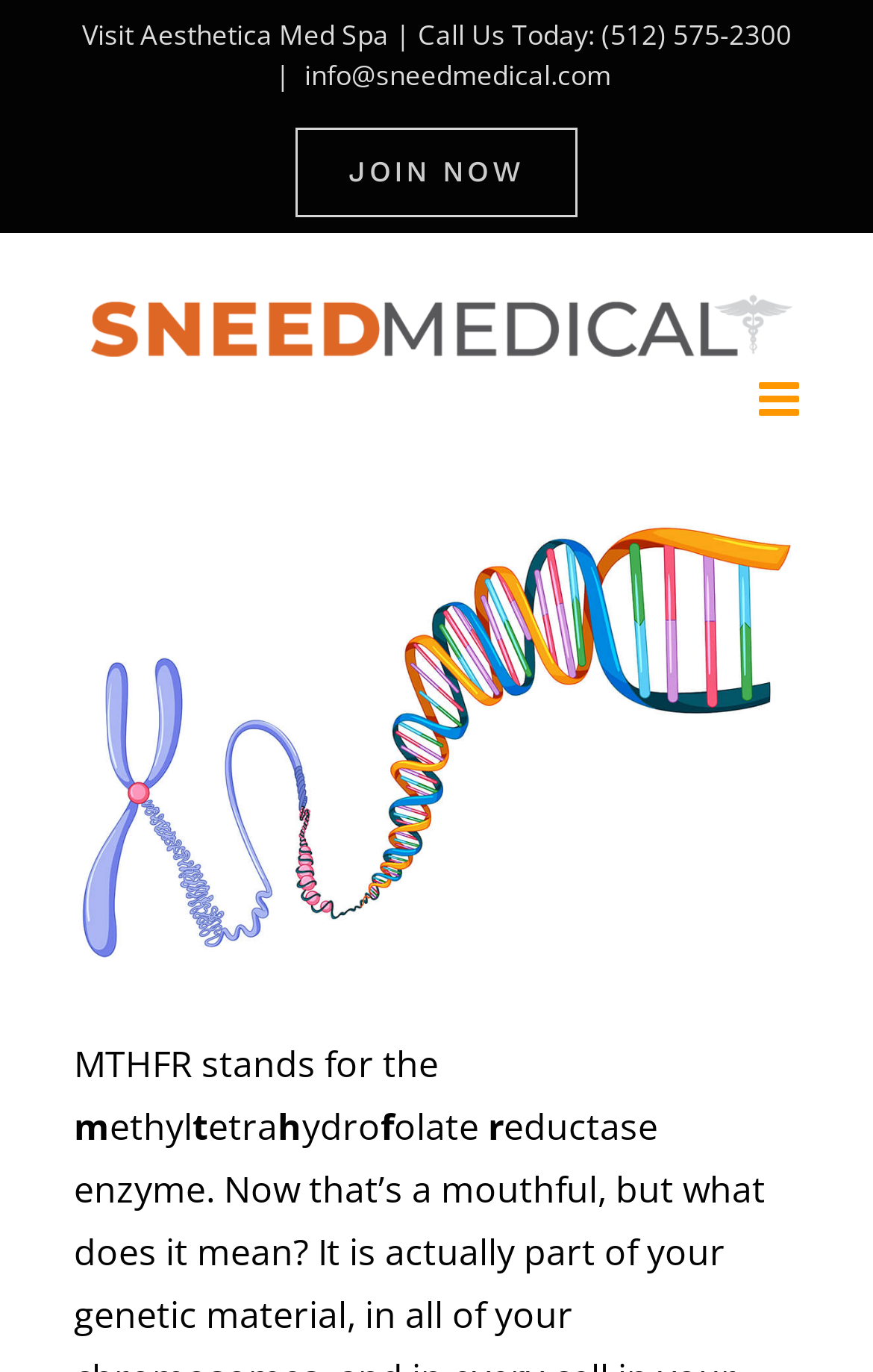What is the abbreviation MTHFR stand for?
Please ensure your answer is as detailed and informative as possible.

I found the abbreviation MTHFR by looking at the main content section of the webpage, where it breaks down the abbreviation into individual words: 'methylenetetrahydrofolate reductase'.